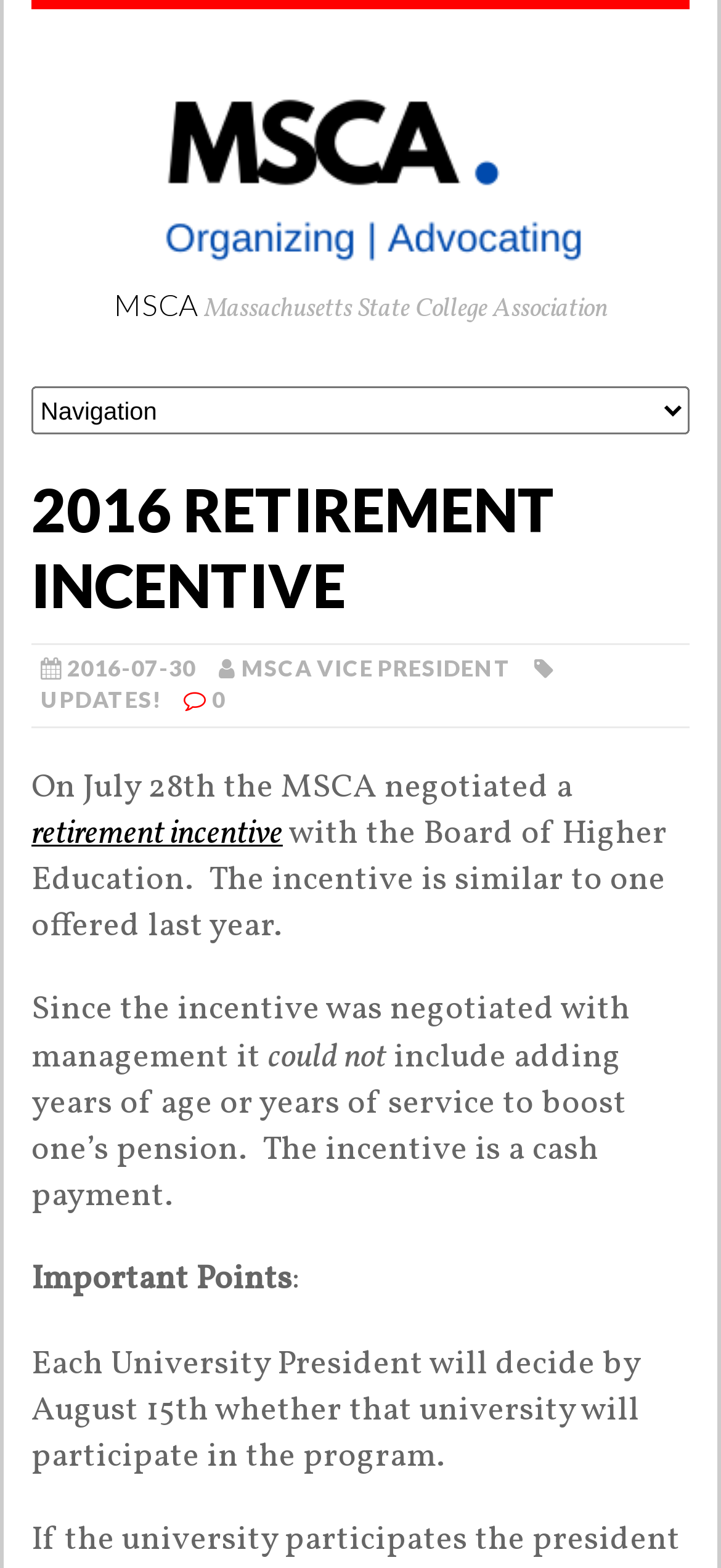Extract the bounding box coordinates for the UI element described as: "MSCA Vice President".

[0.335, 0.417, 0.709, 0.435]